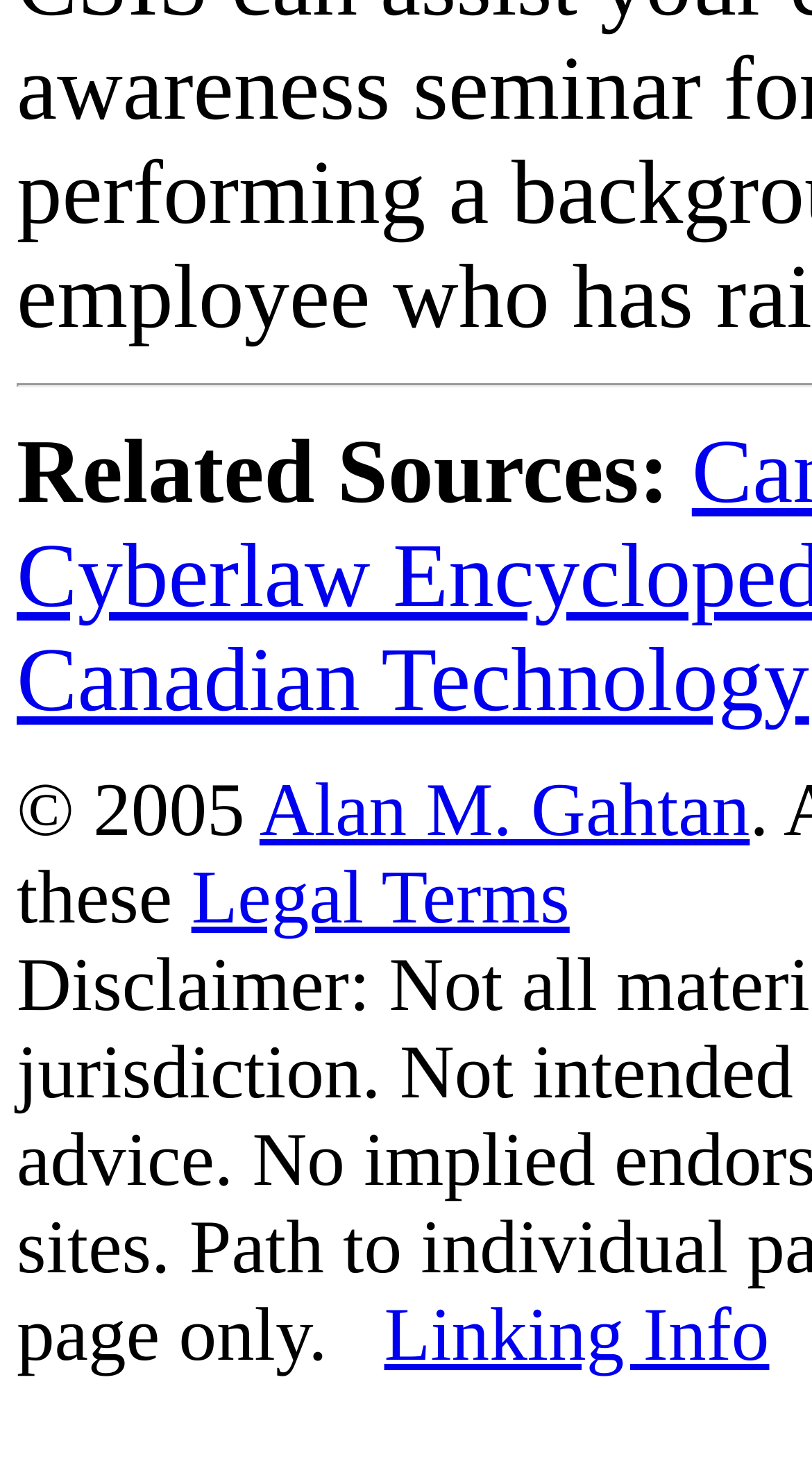From the given element description: "Pricing & Cost", find the bounding box for the UI element. Provide the coordinates as four float numbers between 0 and 1, in the order [left, top, right, bottom].

None